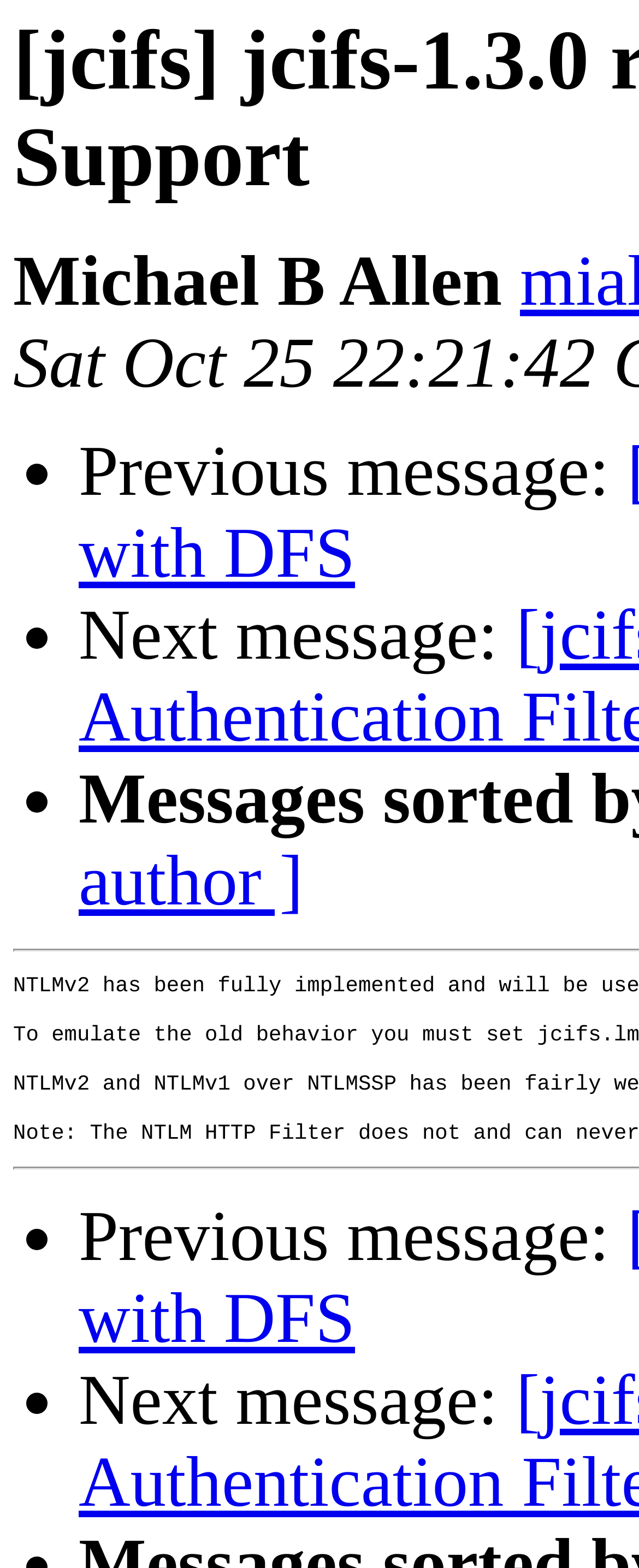Identify the text that serves as the heading for the webpage and generate it.

[jcifs] jcifs-1.3.0 released / NTLMv2 Support